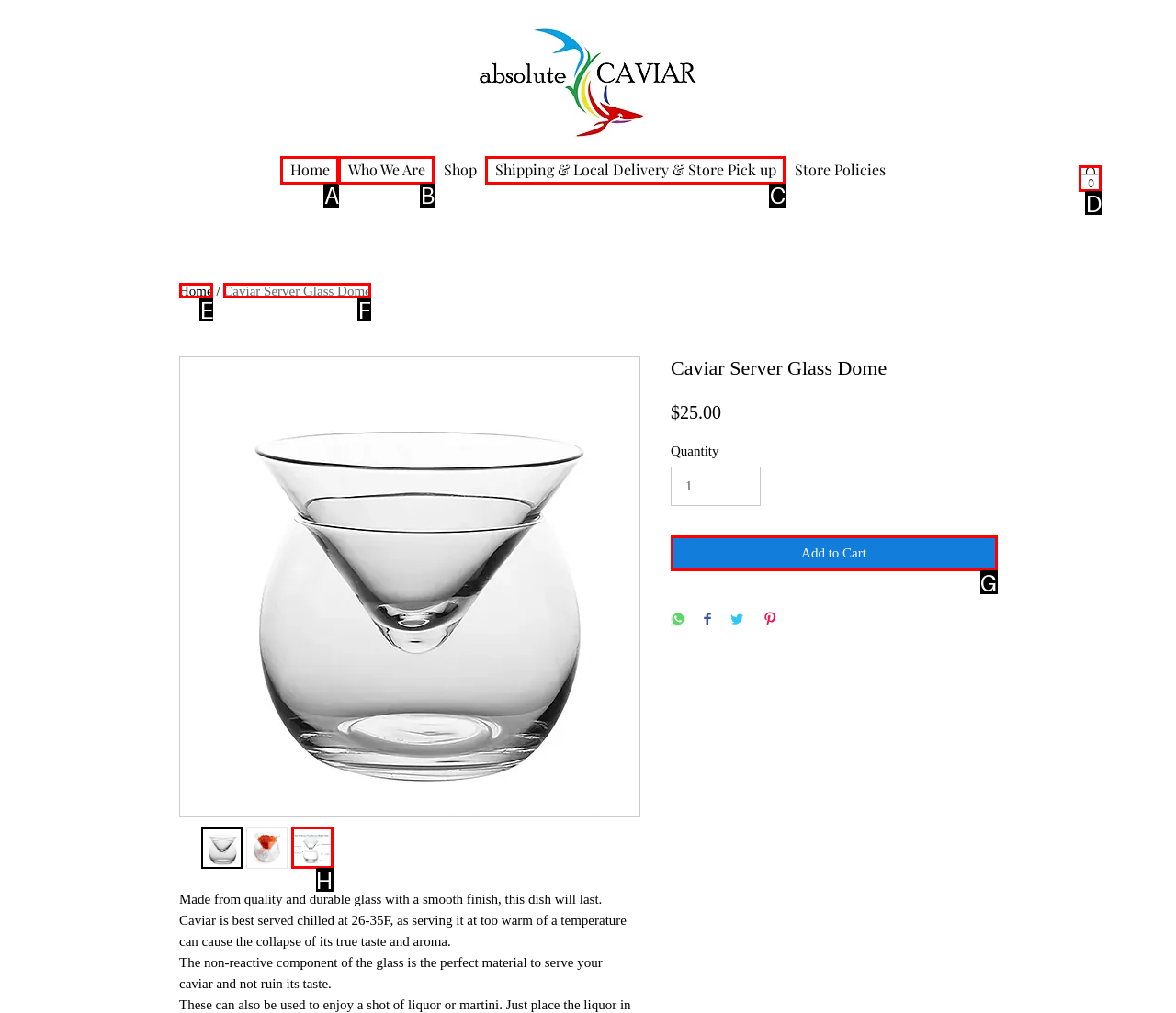Based on the provided element description: alt="Thumbnail: Caviar Server Glass Dome", identify the best matching HTML element. Respond with the corresponding letter from the options shown.

H